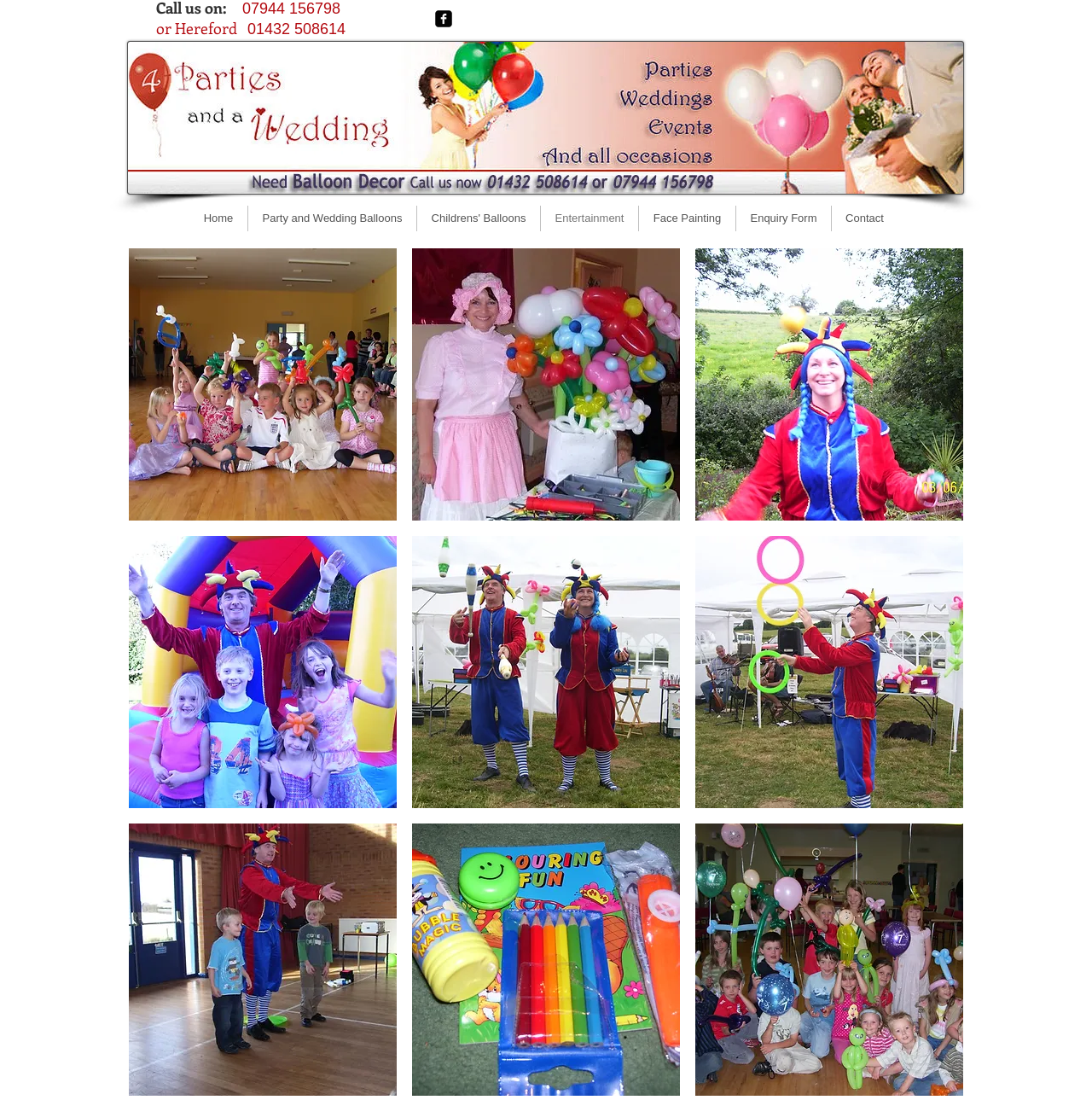What is the theme of the webpage?
Give a single word or phrase answer based on the content of the image.

Children's party entertainment